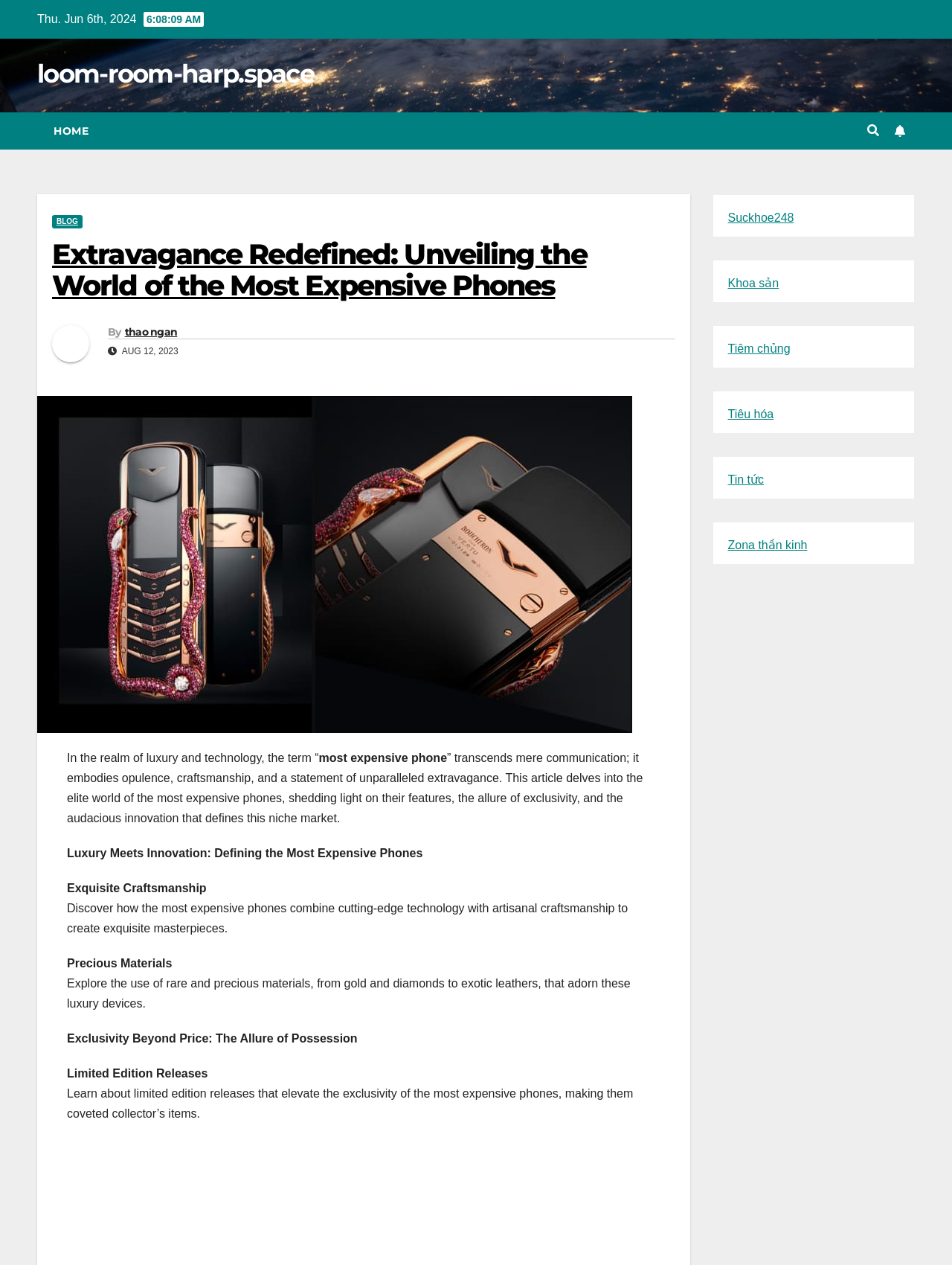Using the provided element description: "parent_node: HOME", determine the bounding box coordinates of the corresponding UI element in the screenshot.

[0.936, 0.096, 0.955, 0.112]